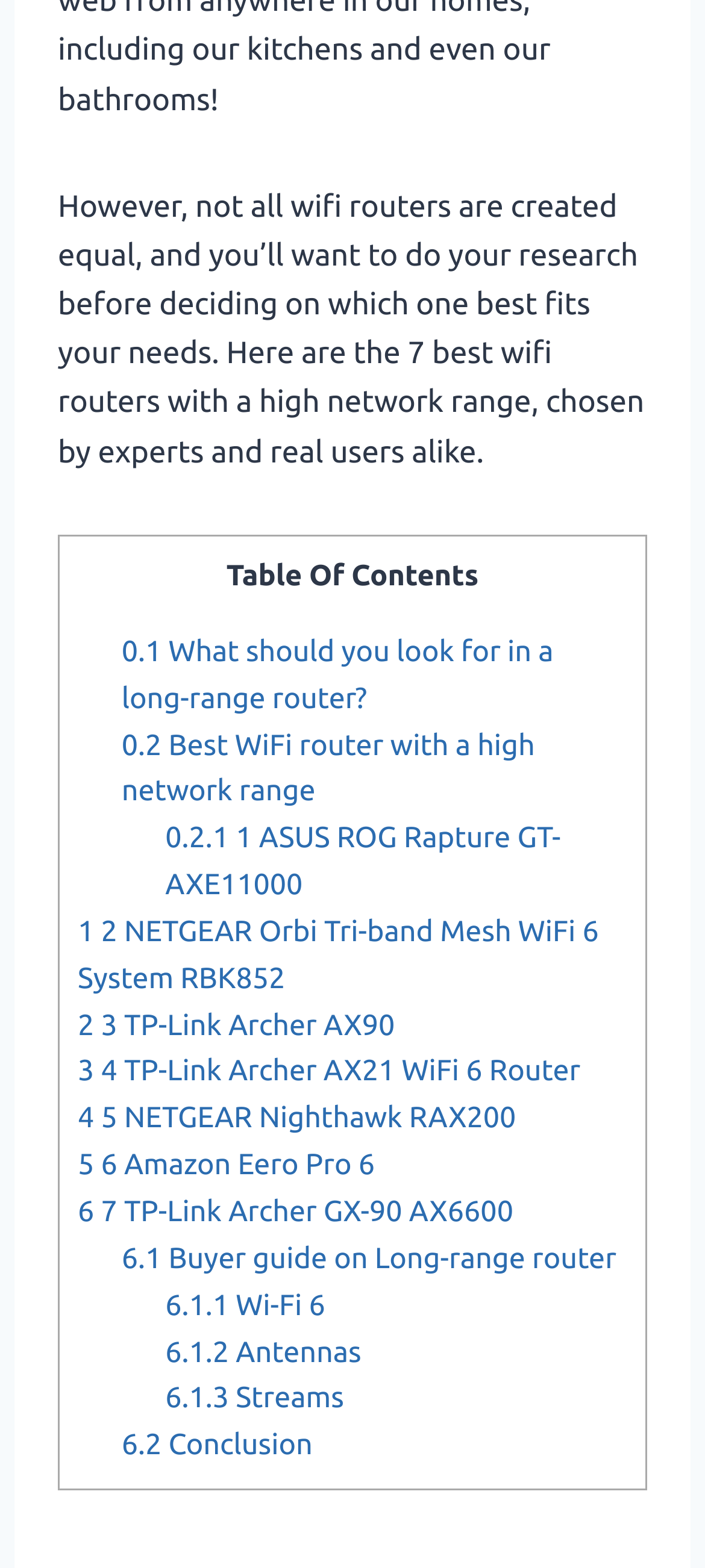Given the element description "4 5 NETGEAR Nighthawk RAX200" in the screenshot, predict the bounding box coordinates of that UI element.

[0.11, 0.703, 0.732, 0.724]